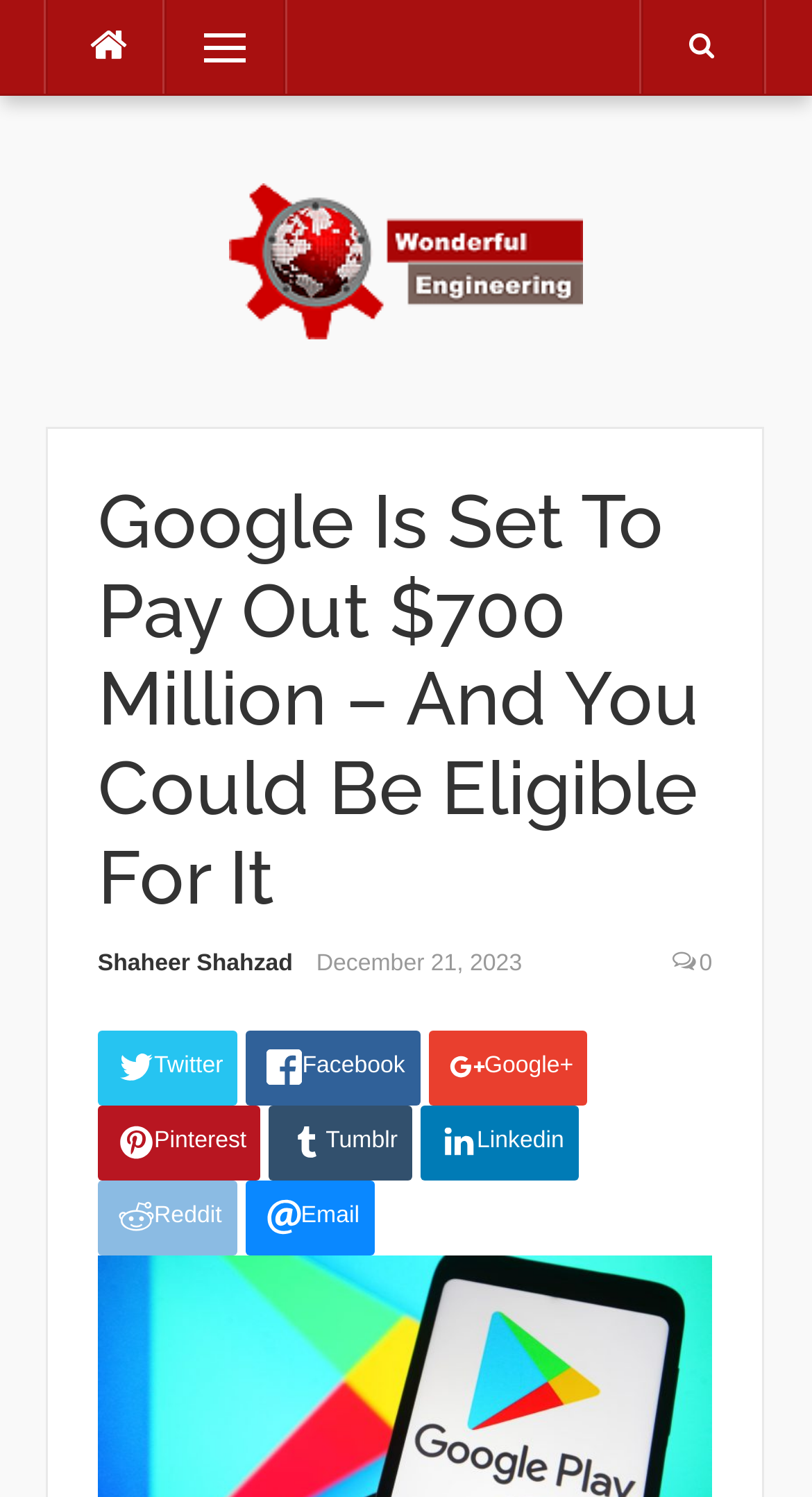How many social media links are available?
Please provide a detailed answer to the question.

I counted the number of social media links by examining the link elements with associated images, which are commonly used to represent social media platforms. I found links for Twitter, Facebook, Google+, Pinterest, Tumblr, Linkedin, Reddit, and Email.